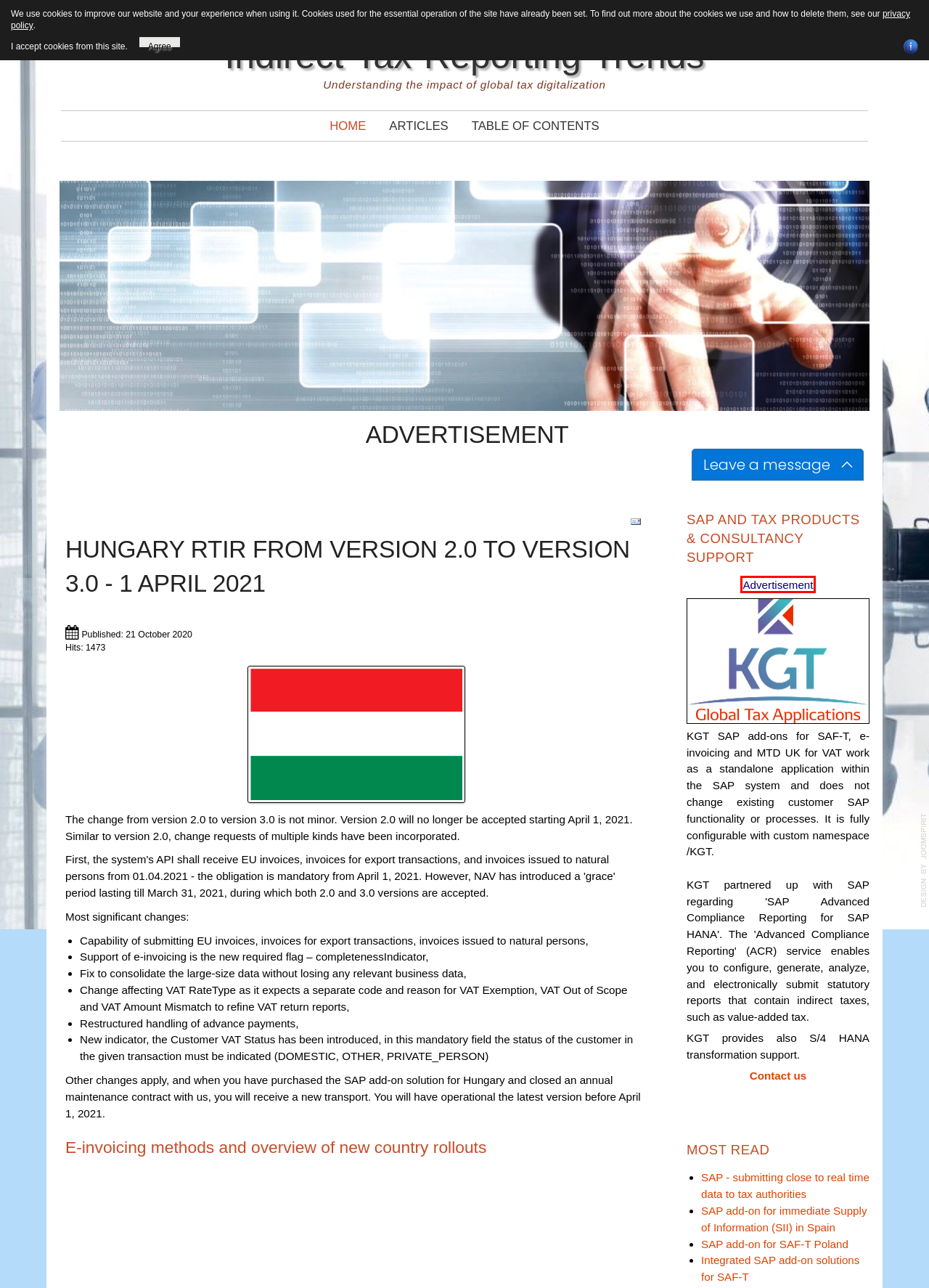Look at the screenshot of a webpage where a red rectangle bounding box is present. Choose the webpage description that best describes the new webpage after clicking the element inside the red bounding box. Here are the candidates:
A. Change of the tax function due to tax digitalization trends
B. SAP add-on: India and e-waybill automation
C. SAP add-on for SAF-T Poland
D. SAP add-on for immediate Supply of Information (SII) in Spain
E. Czech VAT EEA electronic cash registers postponed till January 1, 2023
F. SAP - submitting close to real time data to tax authorities
G. KGT Applications
H. Integrated SAP add-on solutions for SAF-T

G